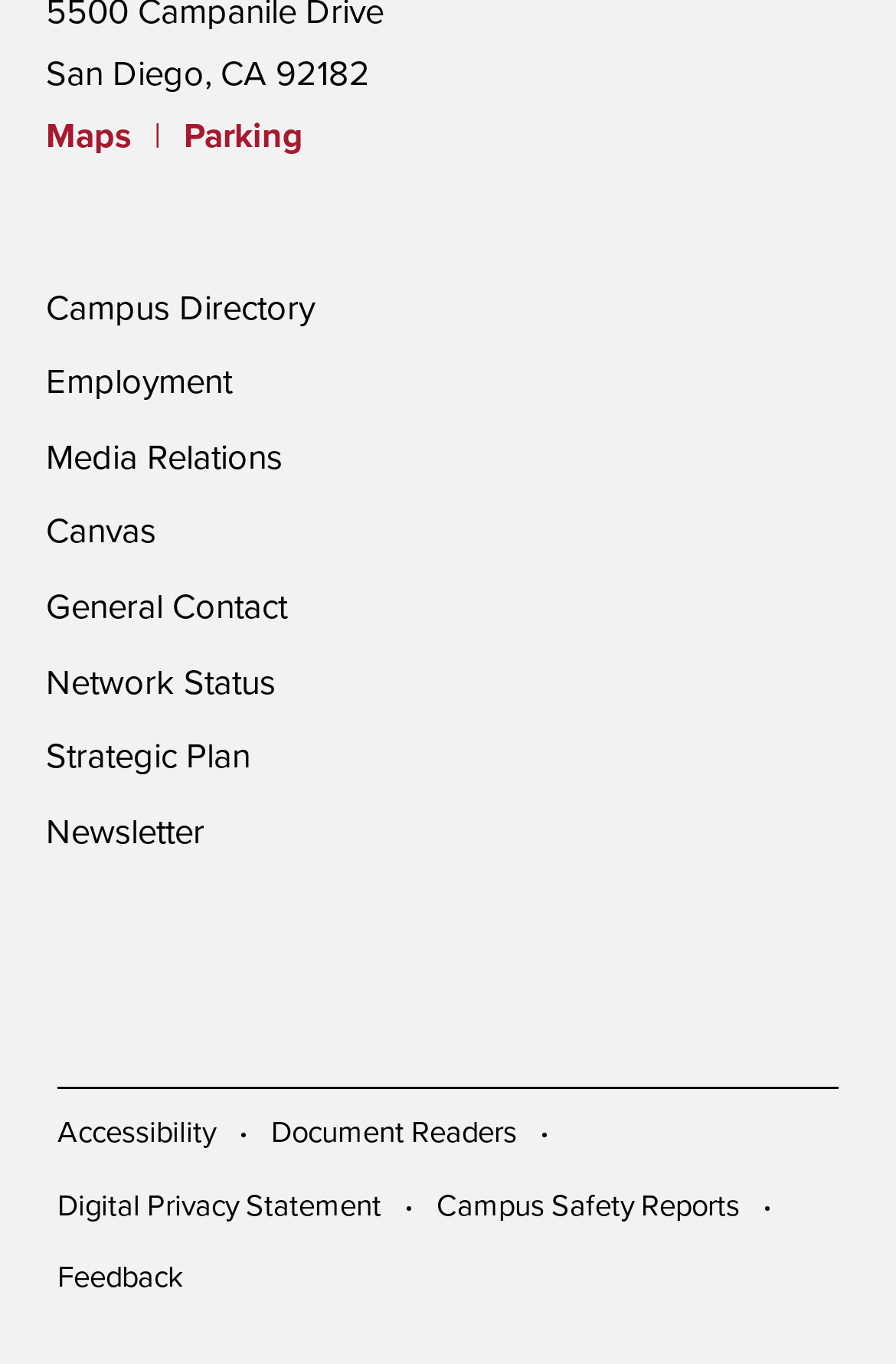Find the bounding box coordinates for the UI element that matches this description: "General Contact".

[0.051, 0.43, 0.321, 0.46]